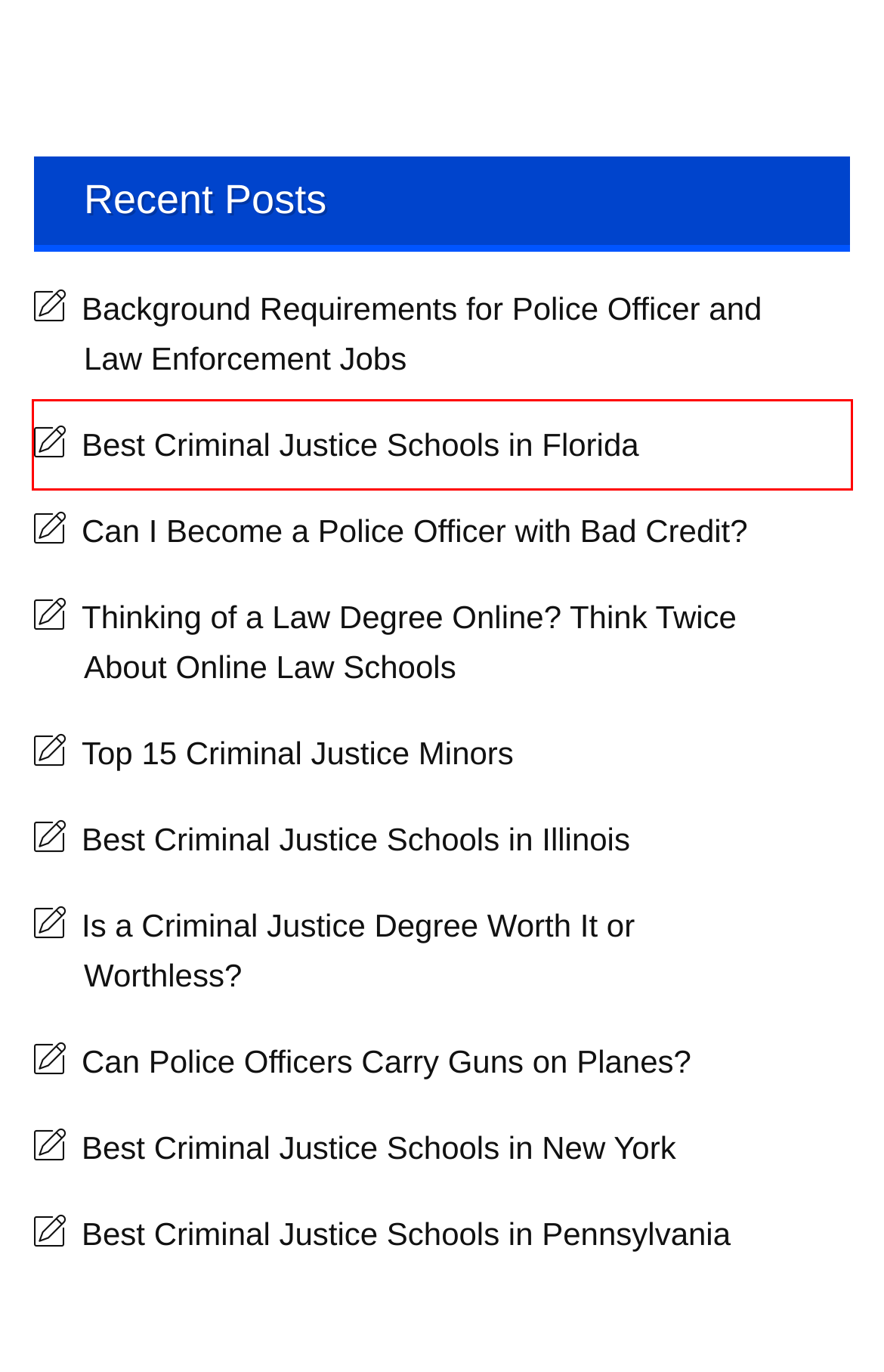You have a screenshot of a webpage with a red rectangle bounding box around a UI element. Choose the best description that matches the new page after clicking the element within the bounding box. The candidate descriptions are:
A. Best Criminal Justice Schools in Illinois and Chicago
B. Best Criminal Justice Schools in Pennsylvania – PA Colleges
C. Top 15 Criminal Justice Minors
D. Can Police Officers Carry Guns on Planes? FBI Agents? Other LEOs?
E. Thinking of a Law Degree Online? Think Twice About Online Law Schools
F. Is a Criminal Justice Degree Worth It or Worthless?
G. Best Criminal Justice Schools in Florida
H. Can I Become a Police Officer with Bad Credit?

G